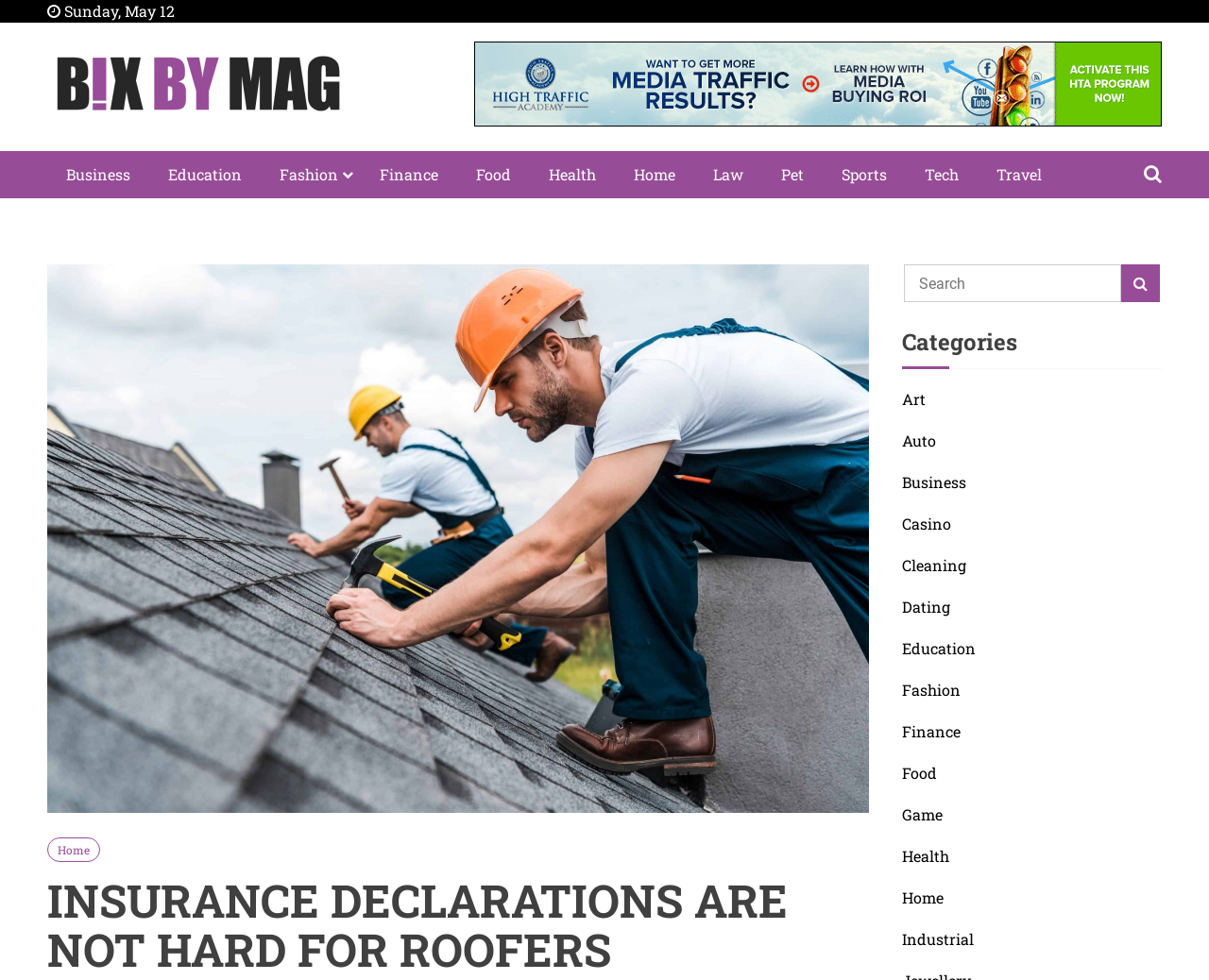Your task is to find and give the main heading text of the webpage.

Bix BY Mag